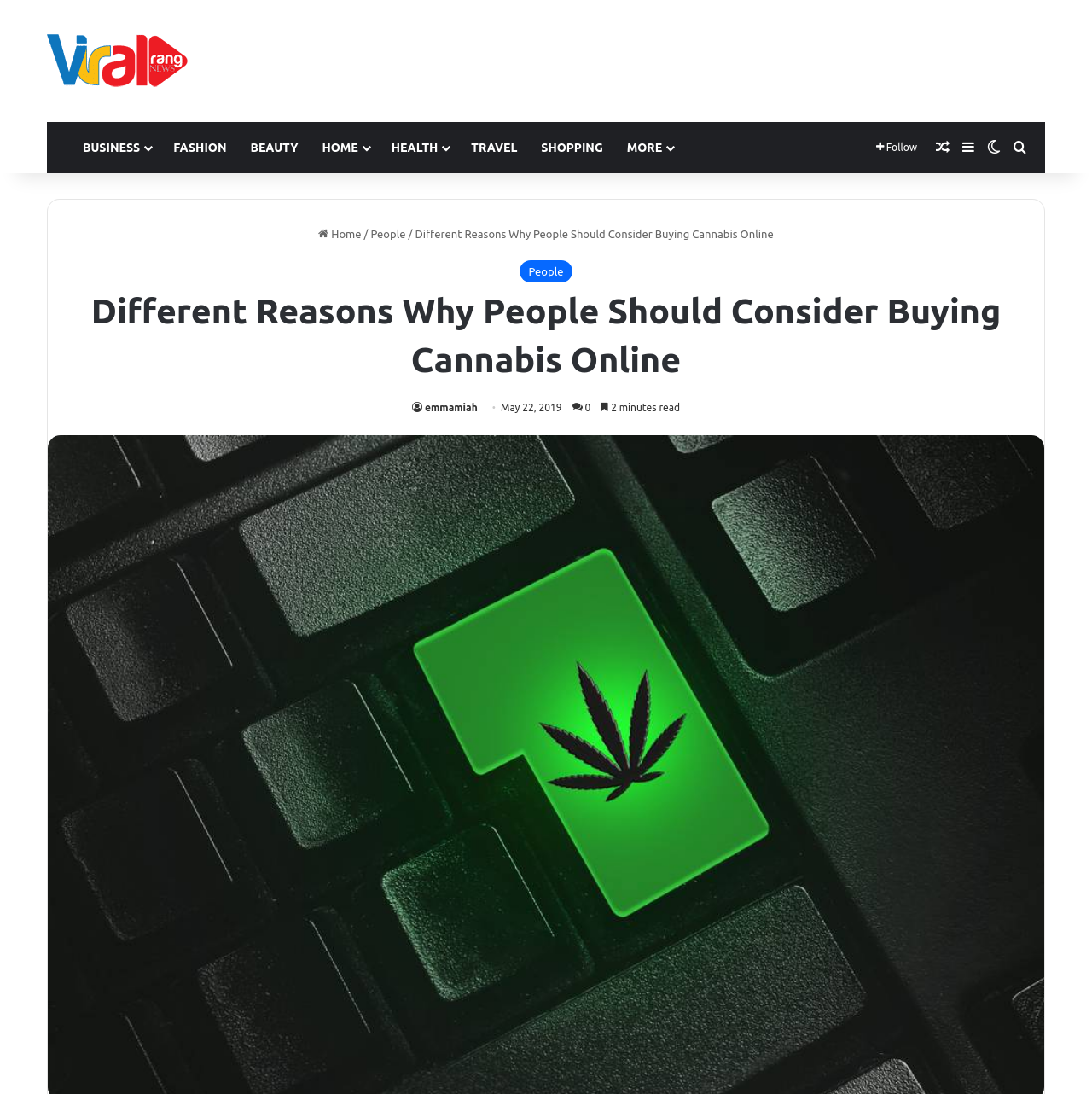Extract the bounding box coordinates for the described element: "Search for". The coordinates should be represented as four float numbers between 0 and 1: [left, top, right, bottom].

[0.922, 0.112, 0.945, 0.158]